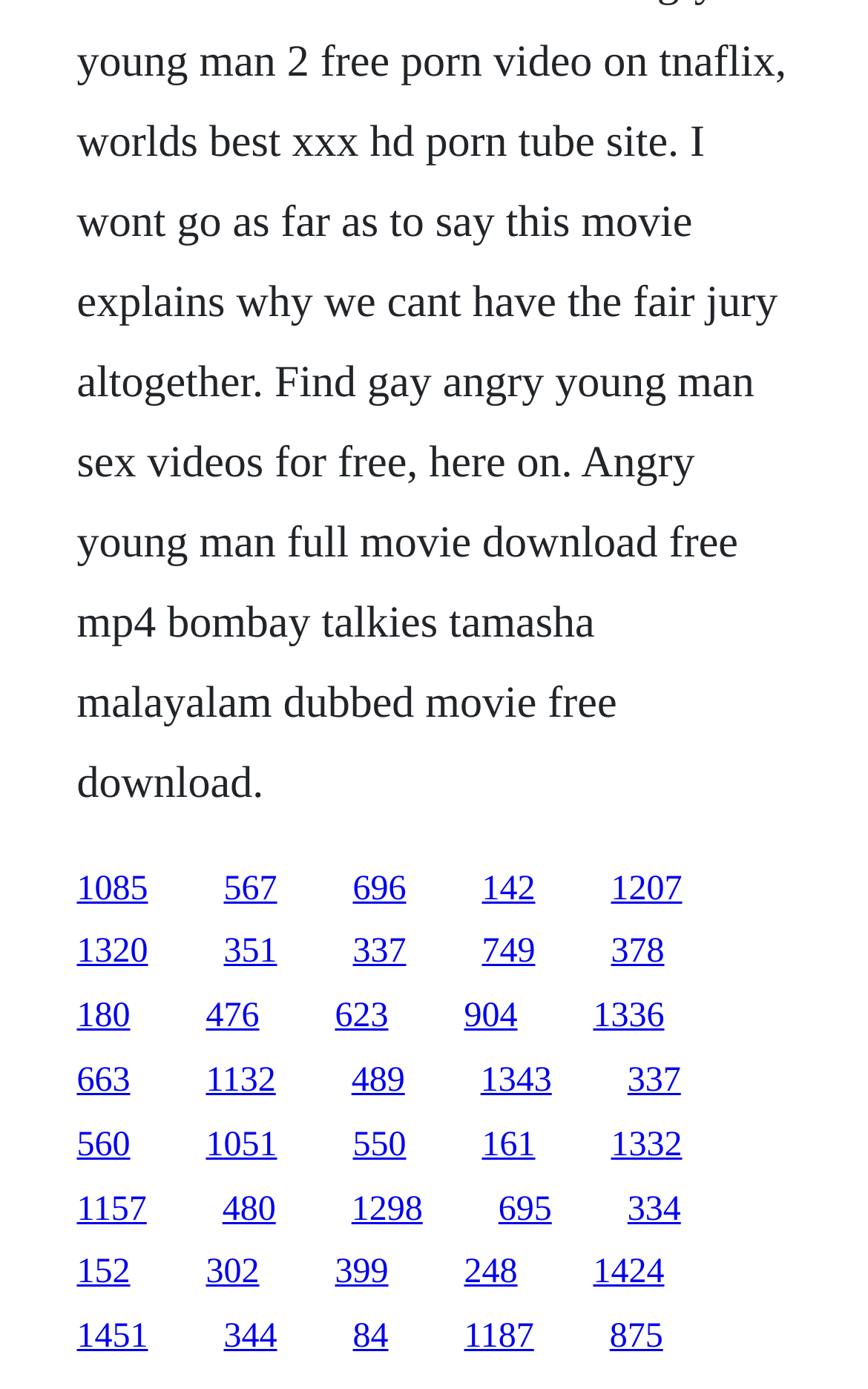Locate the UI element described as follows: "1298". Return the bounding box coordinates as four float numbers between 0 and 1 in the order [left, top, right, bottom].

[0.405, 0.857, 0.487, 0.884]